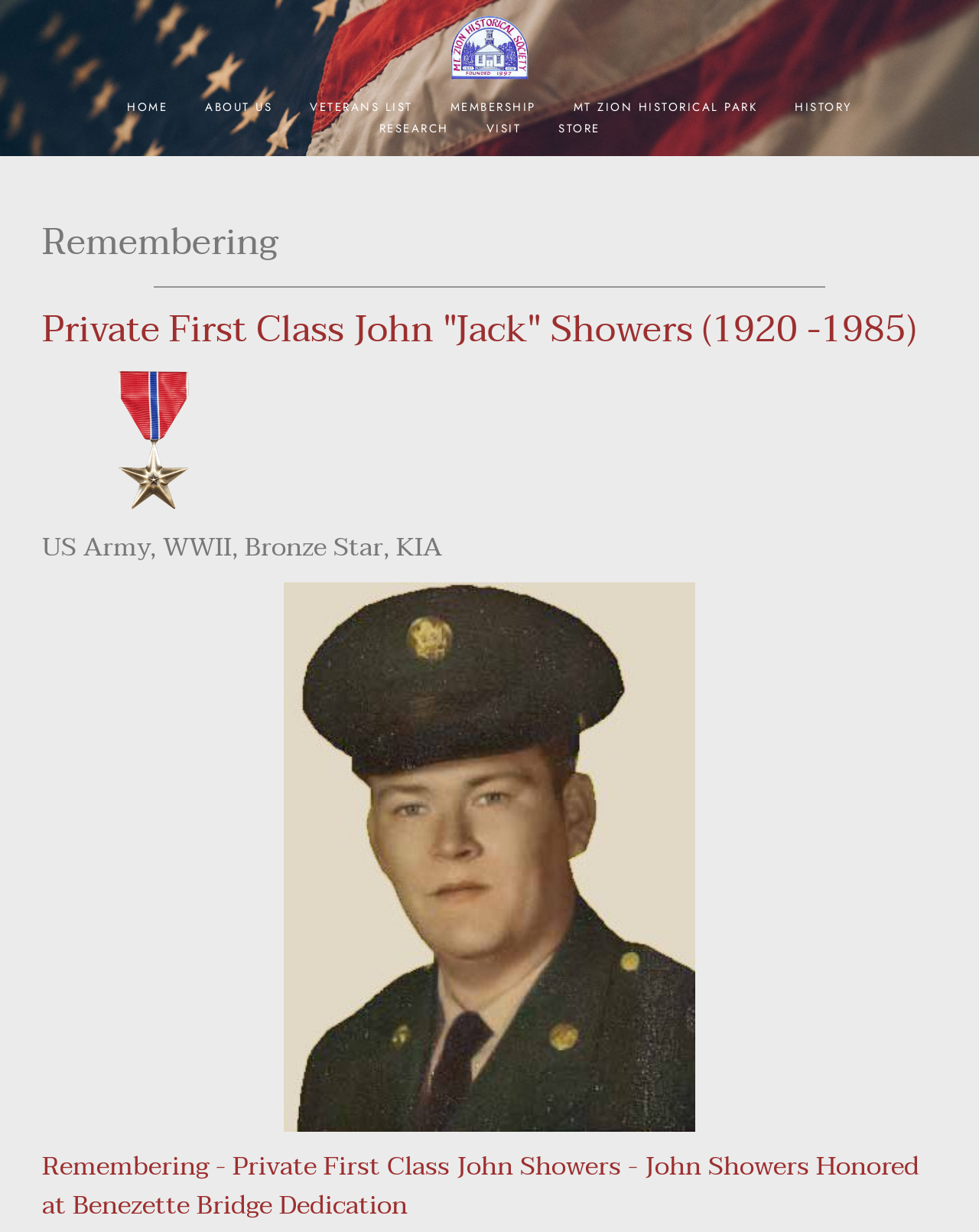Determine the bounding box coordinates of the clickable element to achieve the following action: 'visit Mt. Zion Historical Society website'. Provide the coordinates as four float values between 0 and 1, formatted as [left, top, right, bottom].

[0.46, 0.012, 0.54, 0.065]